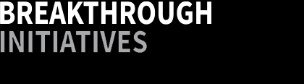Offer a detailed caption for the image presented.

The image displays the logo of "Breakthrough Initiatives," an organization dedicated to advancing scientific knowledge and technological innovation aimed at human exploration beyond our solar system. The logo is prominently featured, emphasizing its mission to push the boundaries of space travel and foster groundbreaking advancements that can enhance life on Earth. The text is rendered in a sleek, modern design, highlighting both the aspirational nature of the organization and its commitment to significant scientific breakthroughs. This visual representation exemplifies the organization's focus on ambitious goals and transformative research initiatives within the realm of space exploration.